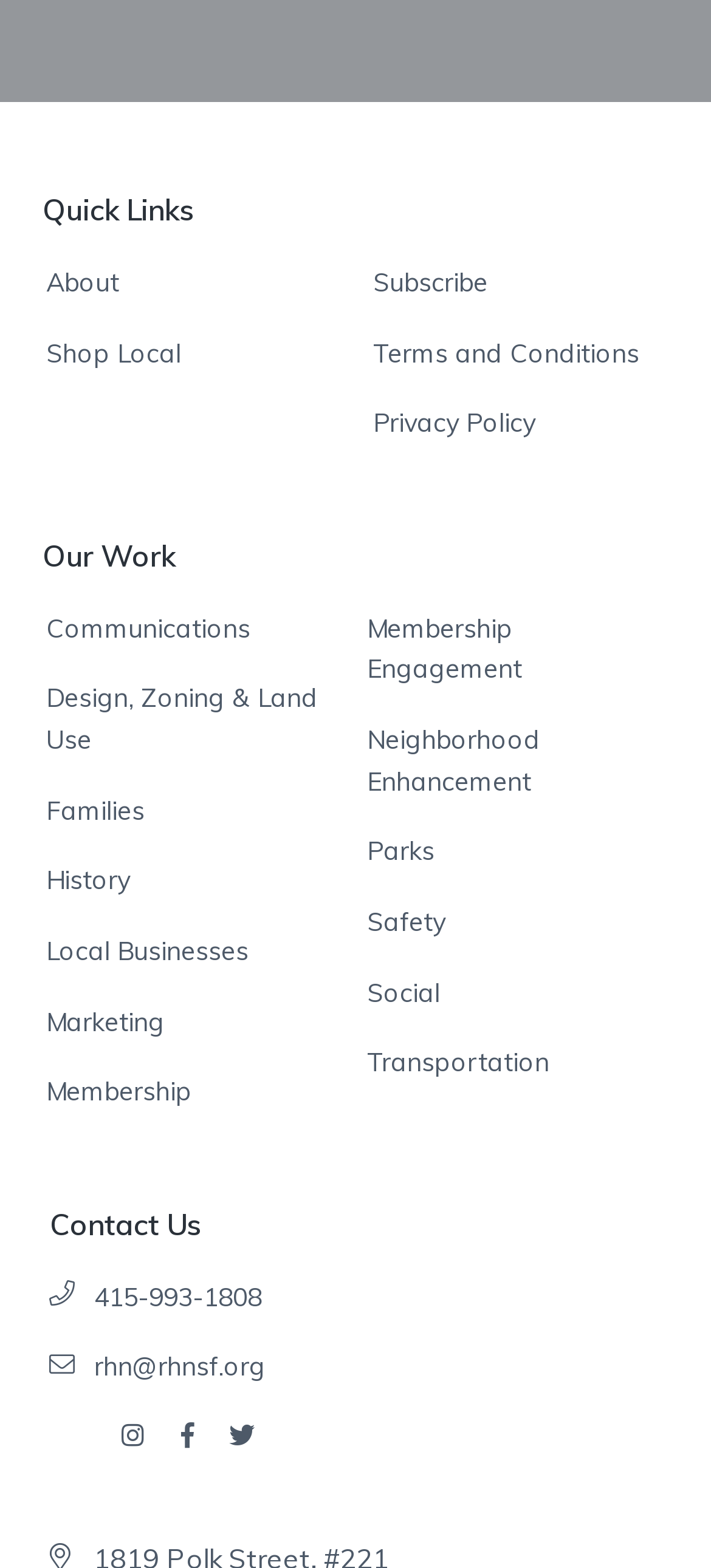Provide the bounding box coordinates of the HTML element described by the text: "Design, Zoning & Land Use".

[0.065, 0.433, 0.484, 0.485]